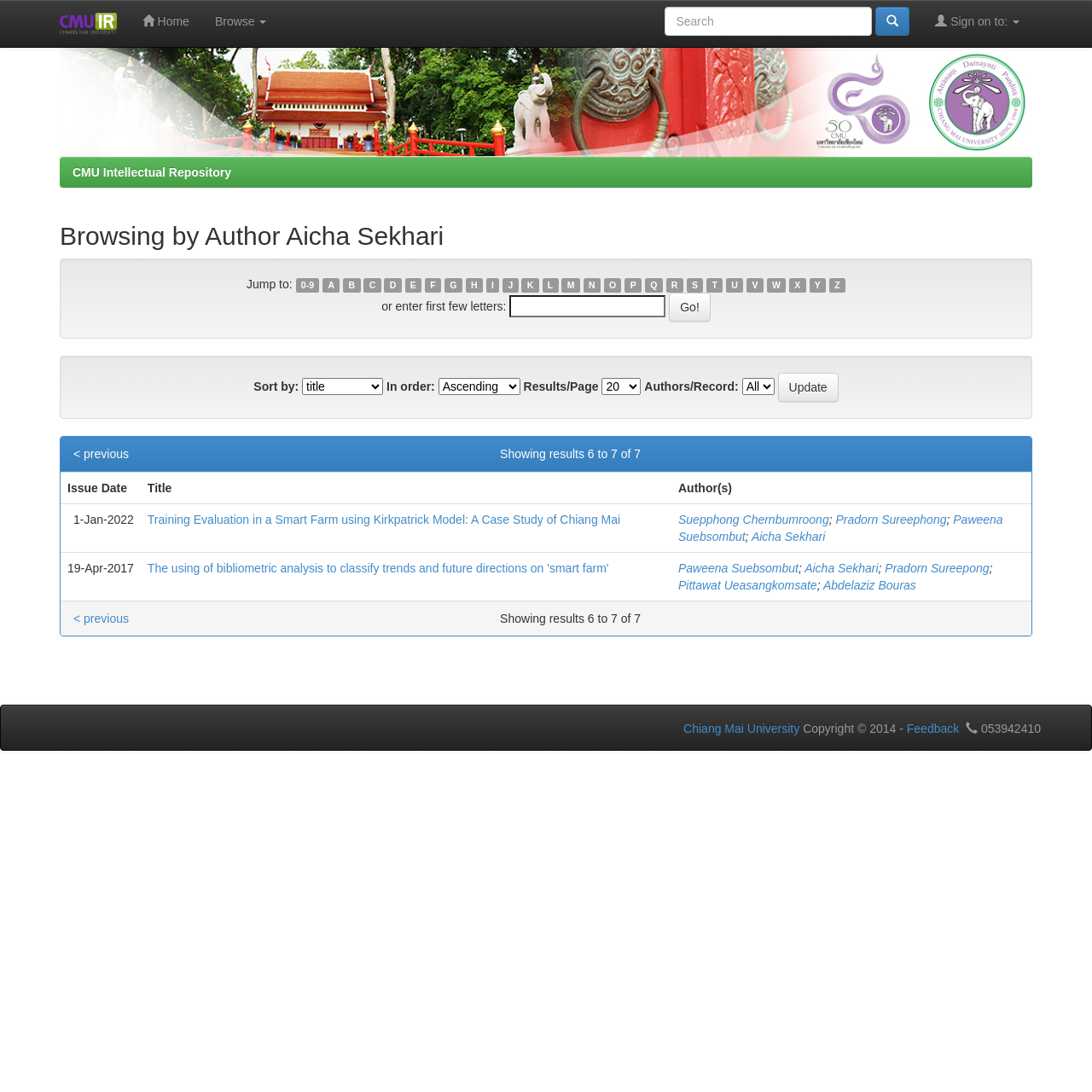Determine the bounding box coordinates of the clickable region to follow the instruction: "Click the 'SUBMIT' button".

None